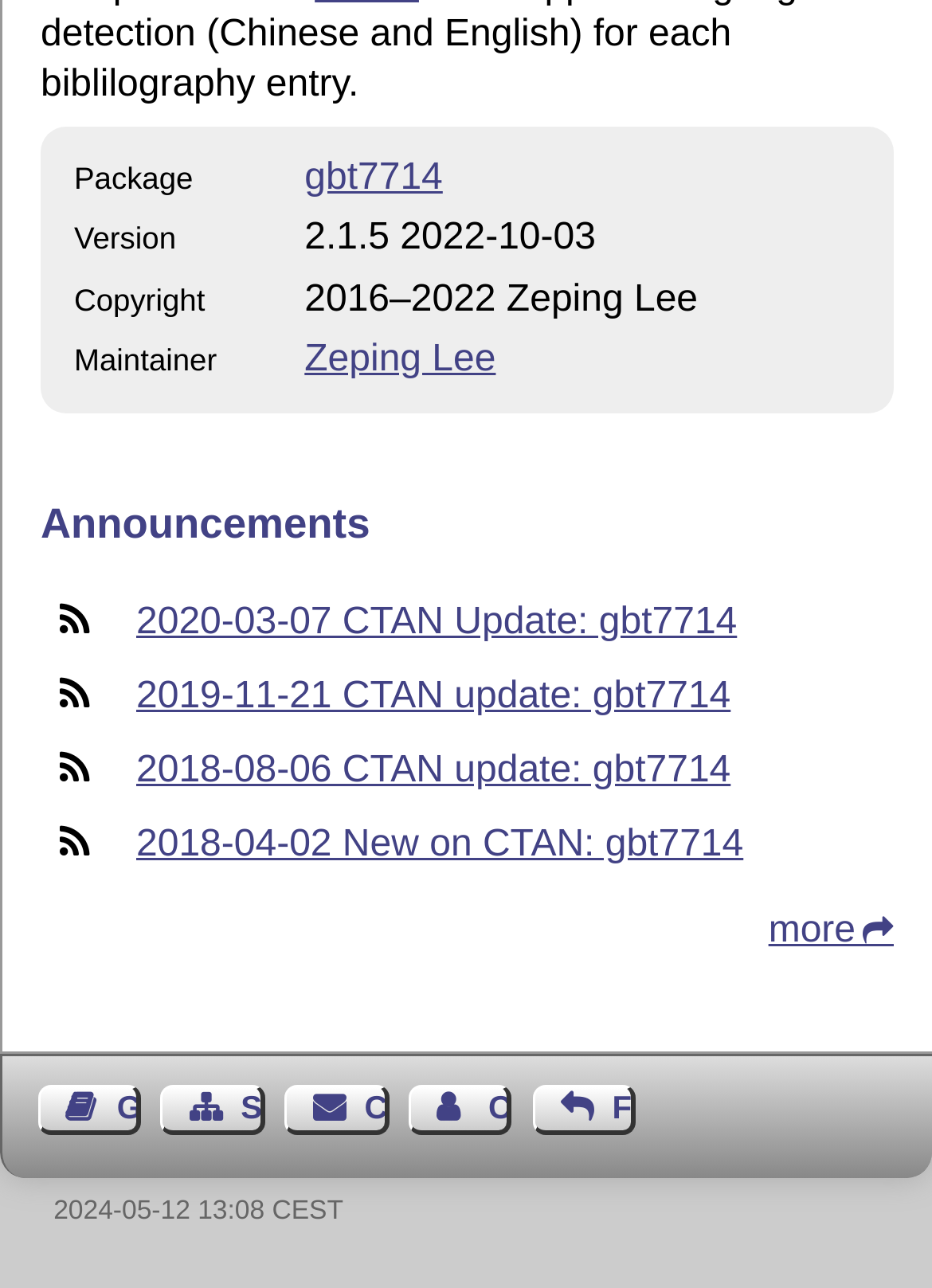Determine the bounding box coordinates of the target area to click to execute the following instruction: "View more announcements."

[0.824, 0.708, 0.959, 0.739]